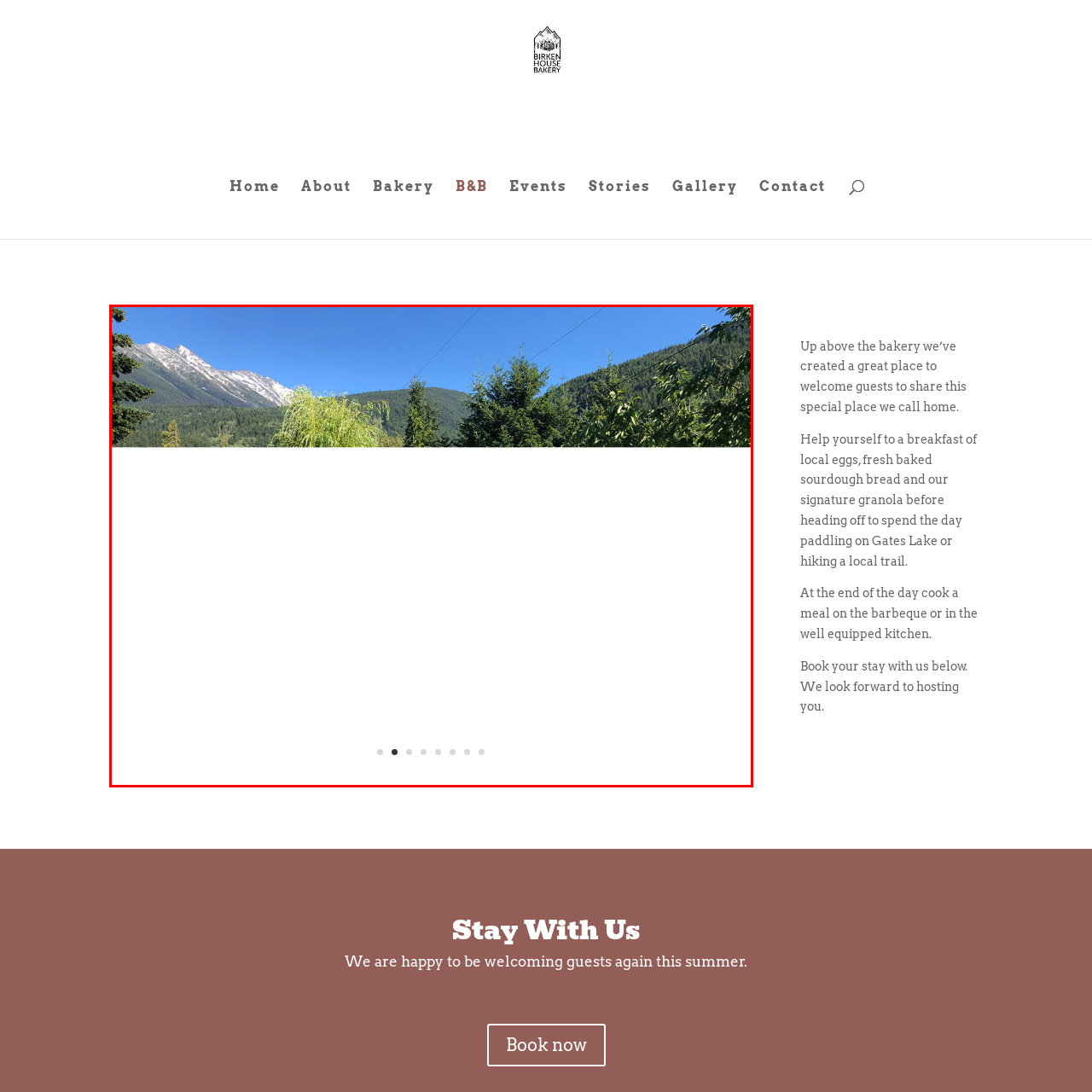Focus on the content within the red bounding box and answer this question using a single word or phrase: Are the mountains in the image snow-capped?

Yes